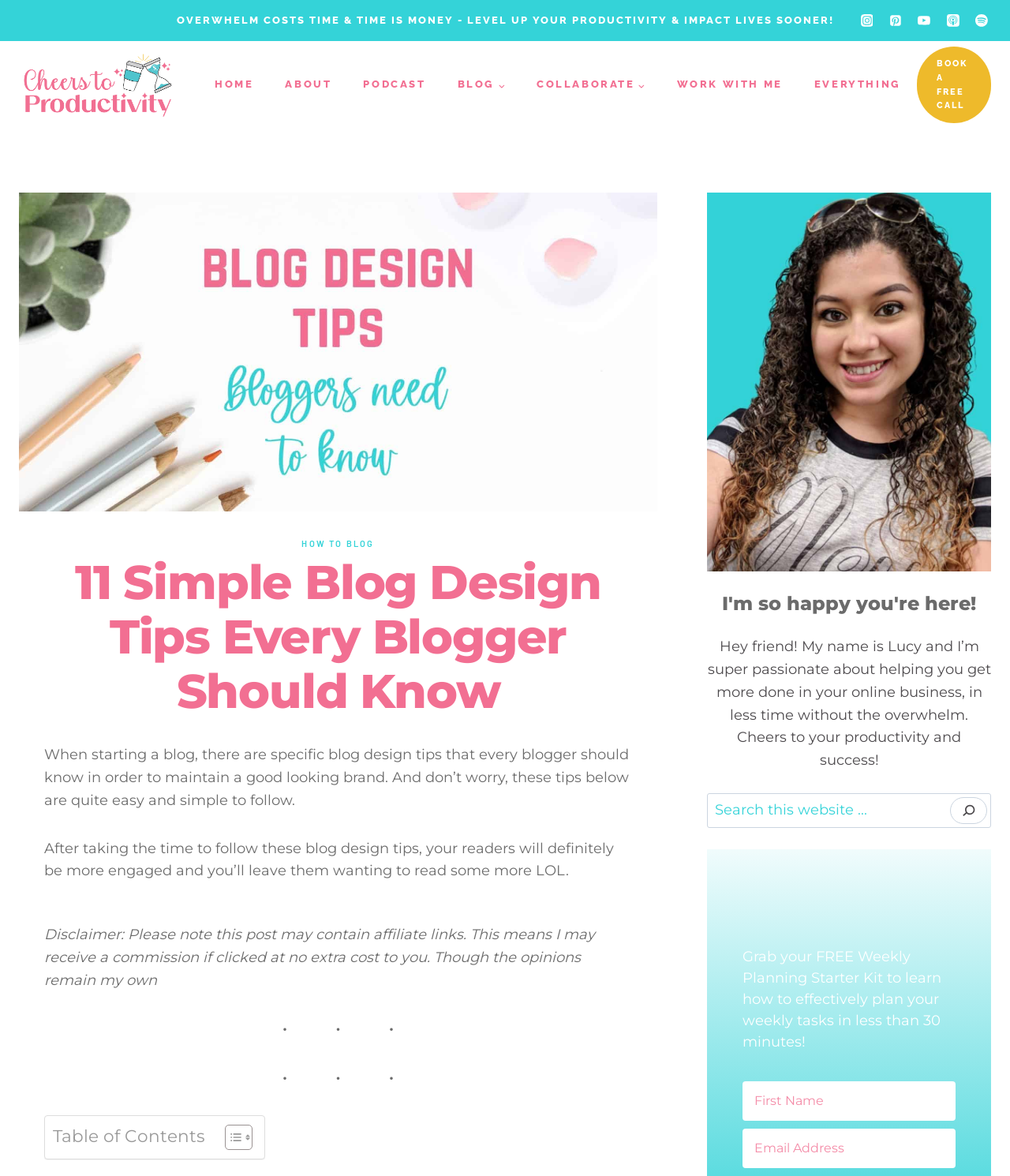Provide a one-word or brief phrase answer to the question:
How many social media links are there?

5